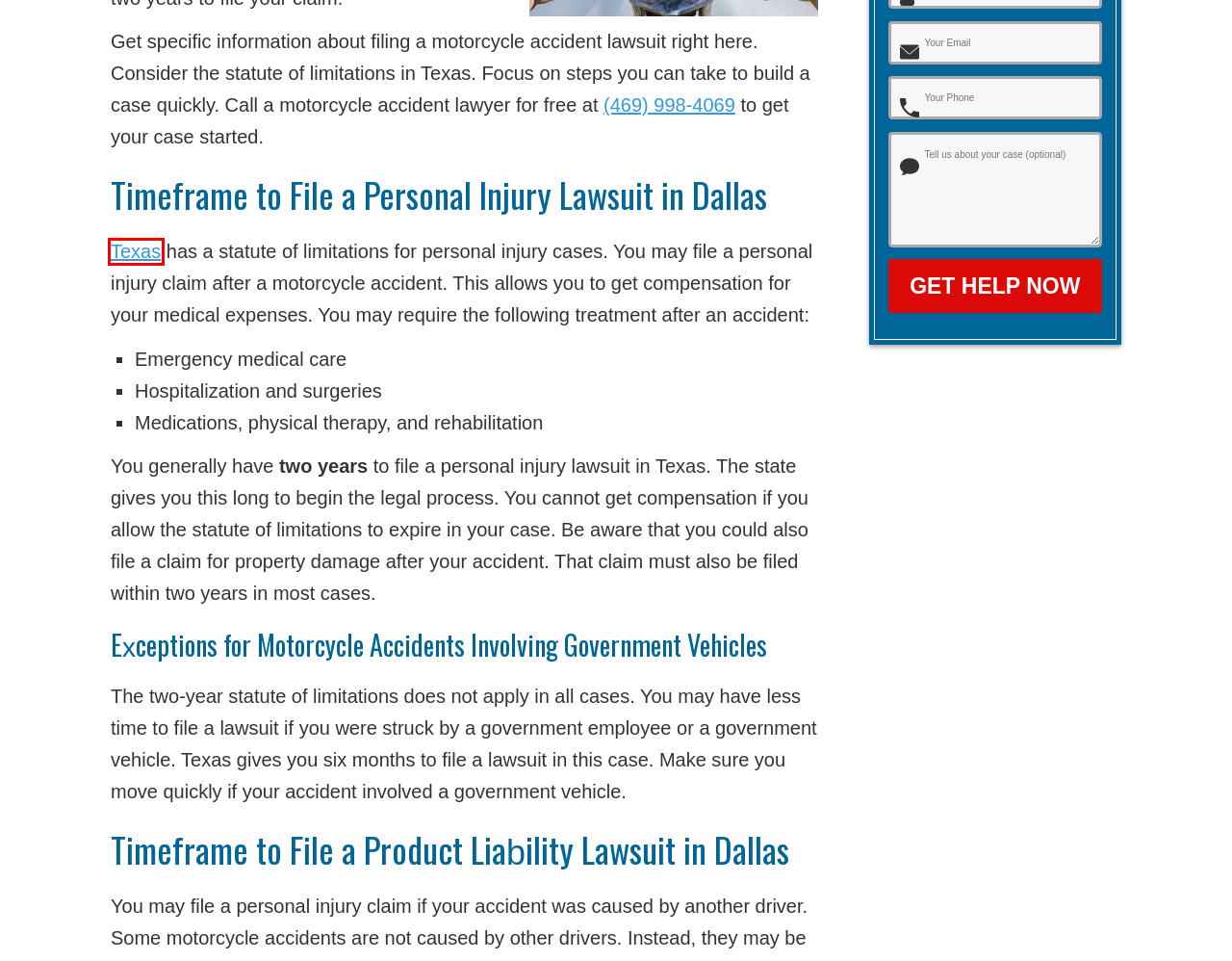A screenshot of a webpage is given, marked with a red bounding box around a UI element. Please select the most appropriate webpage description that fits the new page after clicking the highlighted element. Here are the candidates:
A. Who Can Be Sued in a Motorcycle Accident Case? | Motorcycle Accidents | Dallas Car Accident Lawyers
B. Areas We Serve to Find Car Accident Lawyers Nearby - Dallas Car Accident Lawyers
C. How Long Does a Truck Accident Claim Take to Settle? | Truck Accidents | Dallas Car Accident Lawyers
D. Do You Have Right Of Way When Backing Out Of A Parking Space In Texas? | Dallas Car Accident Lawyers
E. What Happens When You Get Your Third DWI in Texas? | Car Accidents | Dallas Car Accident Lawyers
F. Blog | Dallas Car Accident Lawyers
G. Cancer Awareness College Scholarship Application Form
H. CIVIL PRACTICE AND REMEDIES CODE  CHAPTER 16. LIMITATIONS

H